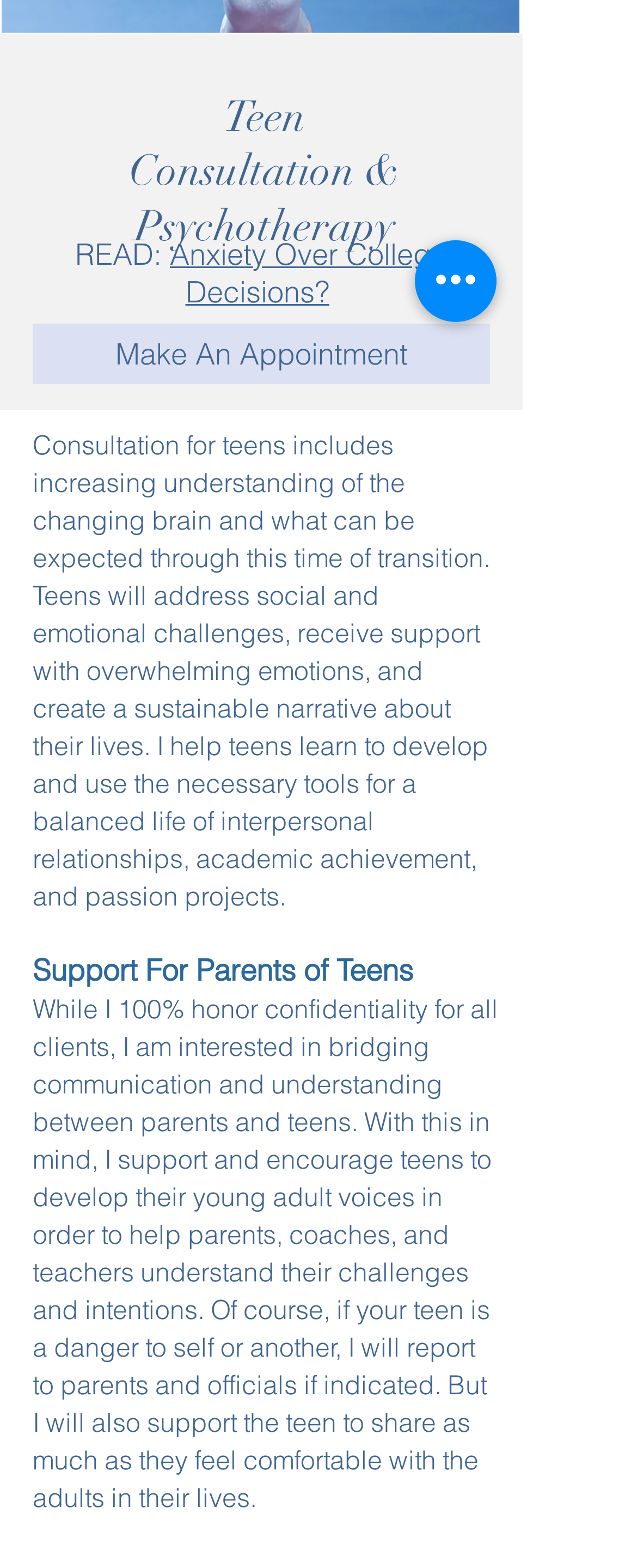Based on the provided description, "aria-label="Quick actions"", find the bounding box of the corresponding UI element in the screenshot.

[0.651, 0.153, 0.779, 0.205]